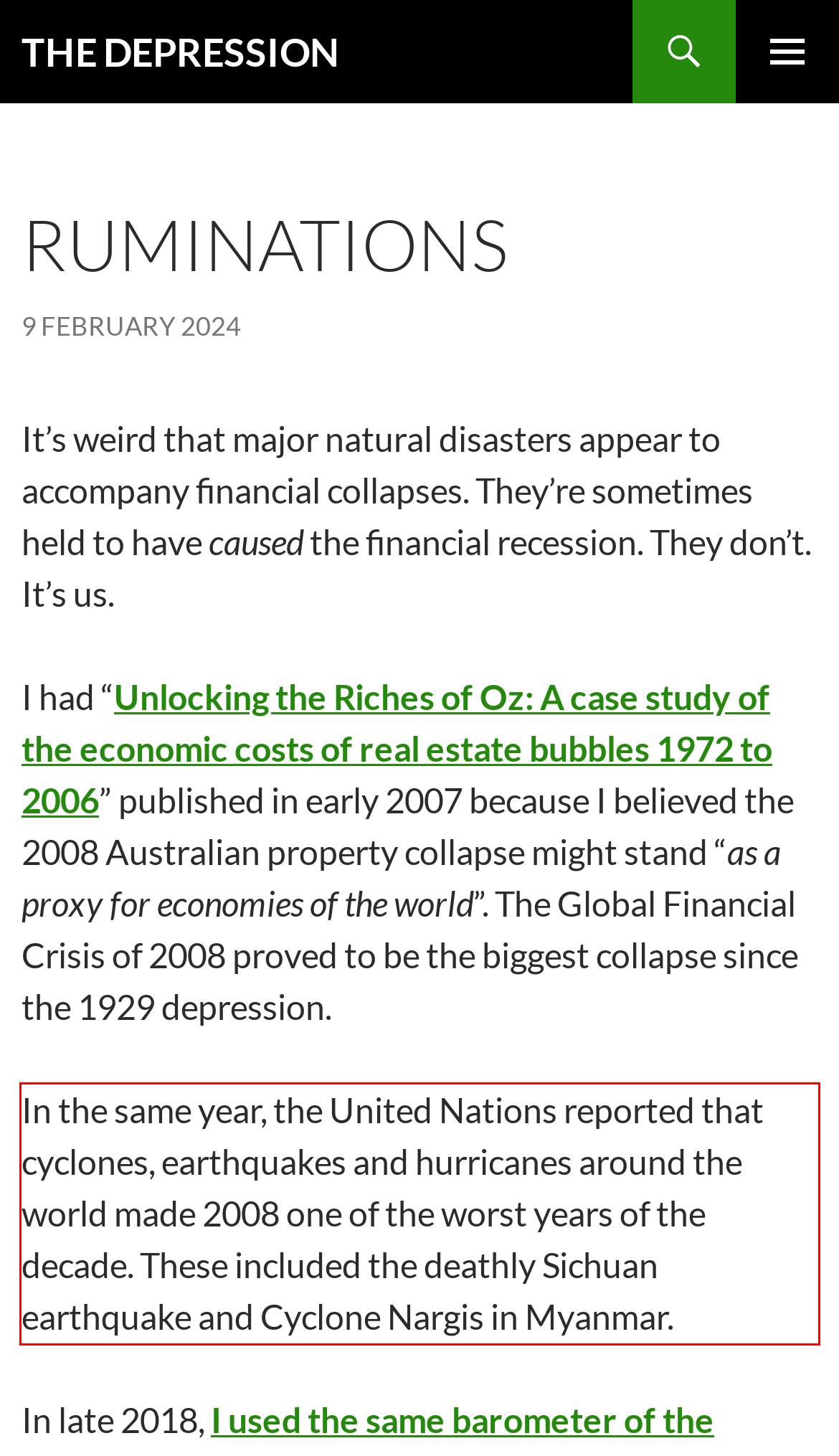Given a screenshot of a webpage containing a red bounding box, perform OCR on the text within this red bounding box and provide the text content.

In the same year, the United Nations reported that cyclones, earthquakes and hurricanes around the world made 2008 one of the worst years of the decade. These included the deathly Sichuan earthquake and Cyclone Nargis in Myanmar.